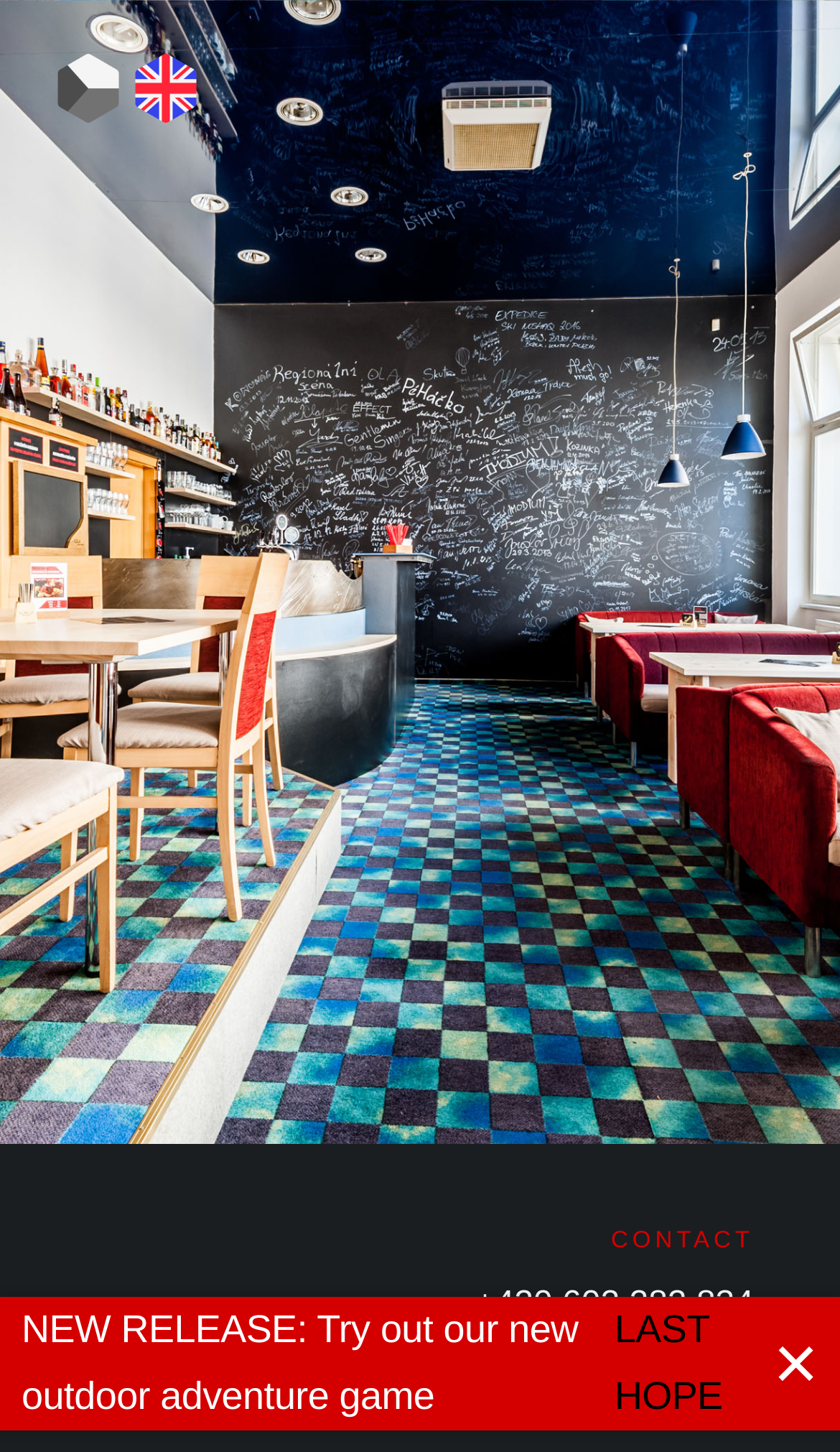Specify the bounding box coordinates (top-left x, top-left y, bottom-right x, bottom-right y) of the UI element in the screenshot that matches this description: alt="About Us"

None